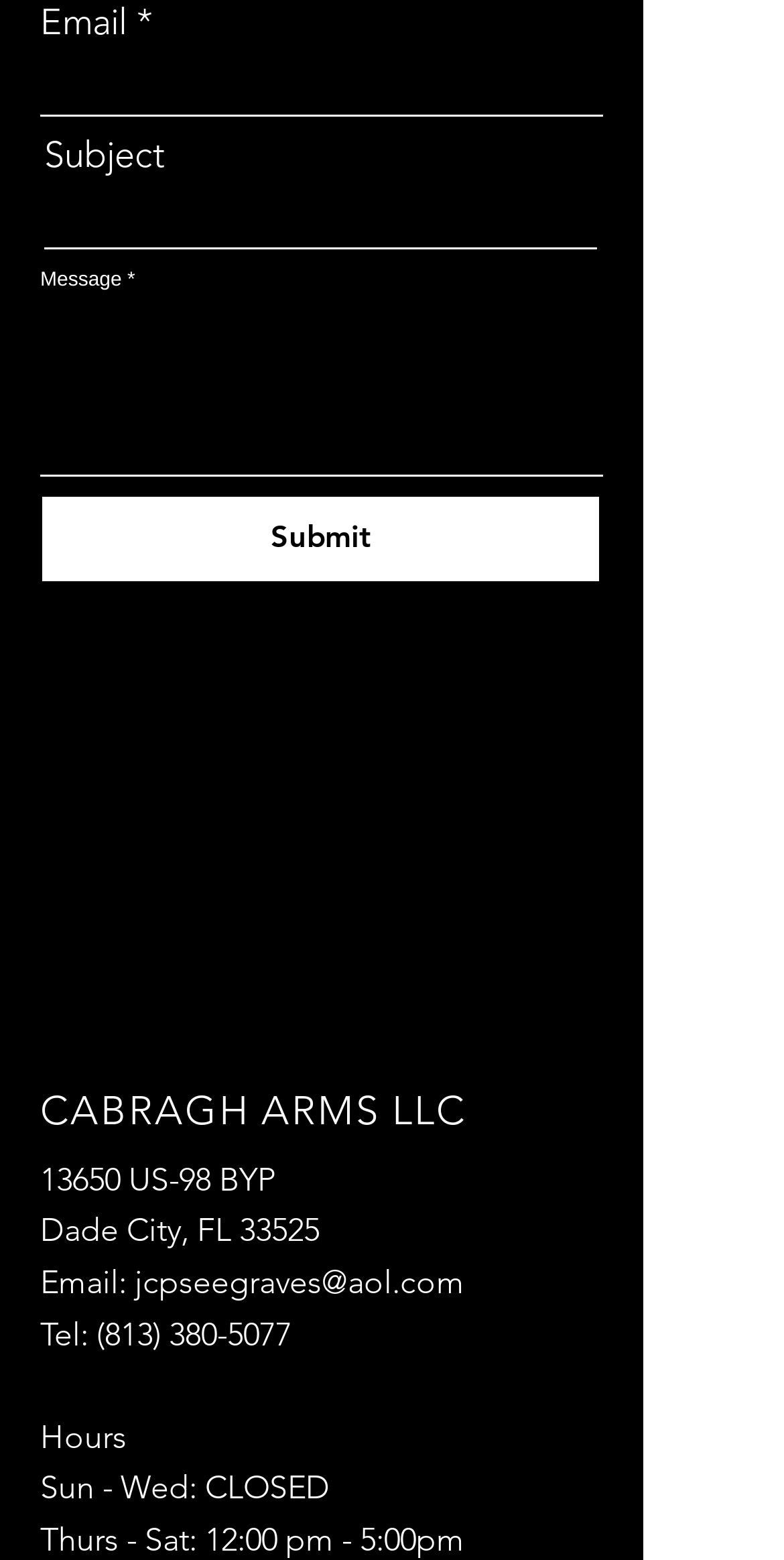What is the phone number listed on the webpage?
Please provide a single word or phrase answer based on the image.

(813) 380-5077